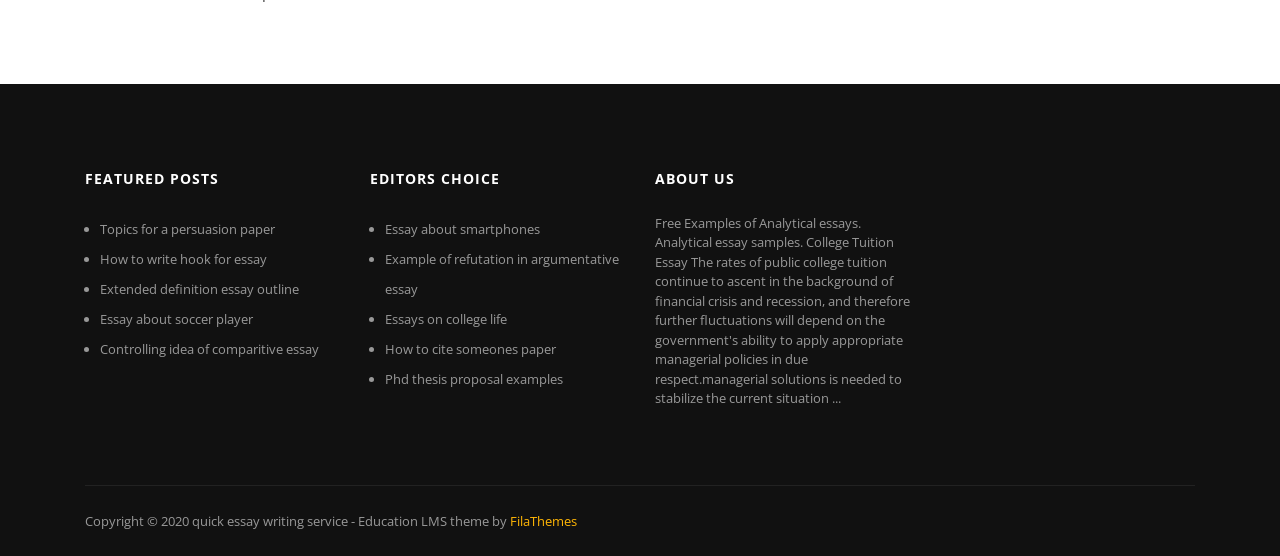Please identify the bounding box coordinates of the clickable region that I should interact with to perform the following instruction: "Check editors choice". The coordinates should be expressed as four float numbers between 0 and 1, i.e., [left, top, right, bottom].

[0.289, 0.285, 0.488, 0.357]